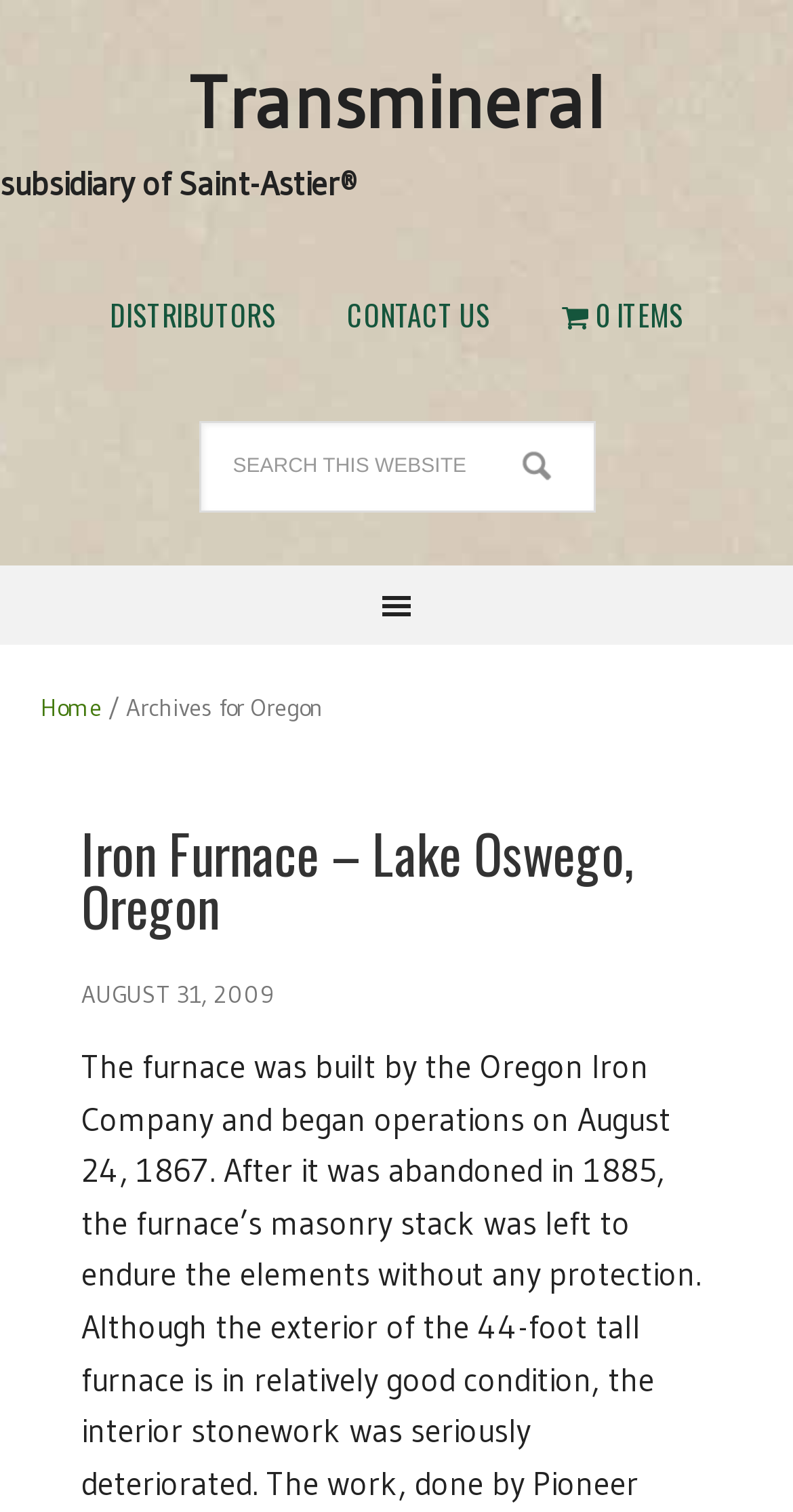How many items are in the cart?
Could you answer the question with a detailed and thorough explanation?

I looked at the link element that says 'Cart 0 ITEMS', which indicates that there are 0 items in the cart.